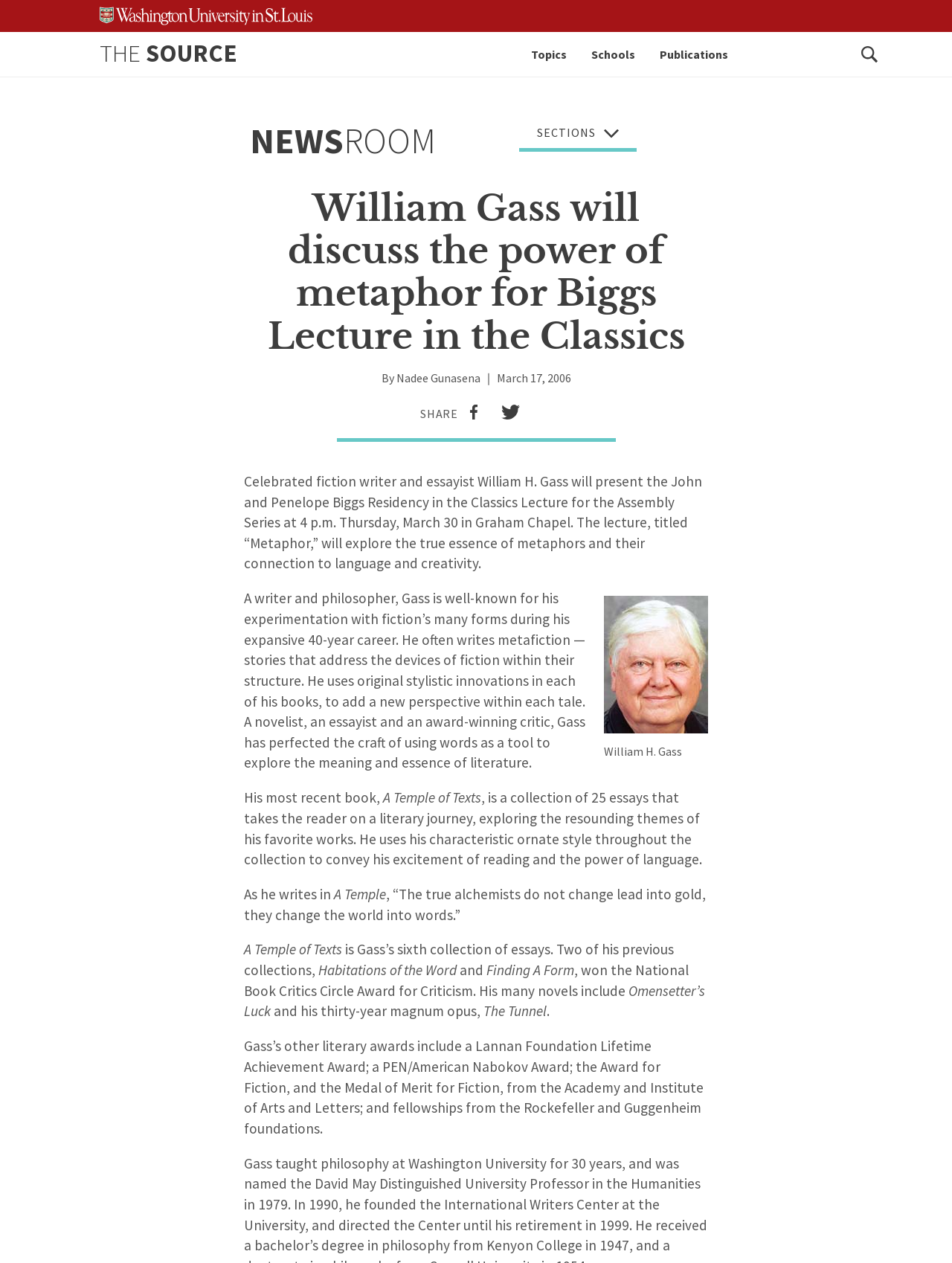Refer to the image and offer a detailed explanation in response to the question: What is the title of William Gass's latest book?

According to the article, William Gass's latest book is 'A Temple of Texts', which is a collection of 25 essays that takes the reader on a literary journey.